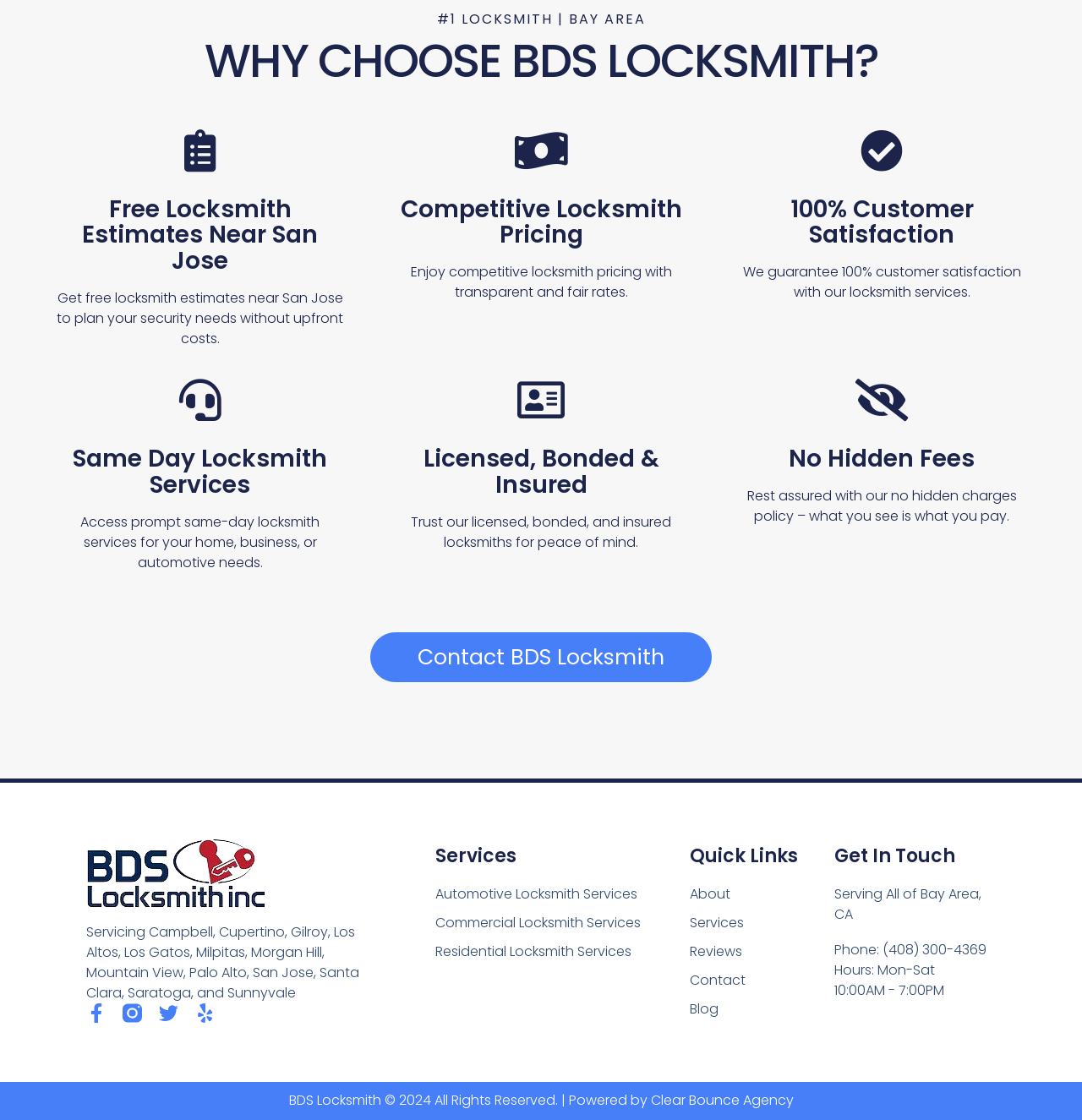What is the policy of the company regarding hidden fees?
Based on the image, respond with a single word or phrase.

No hidden fees